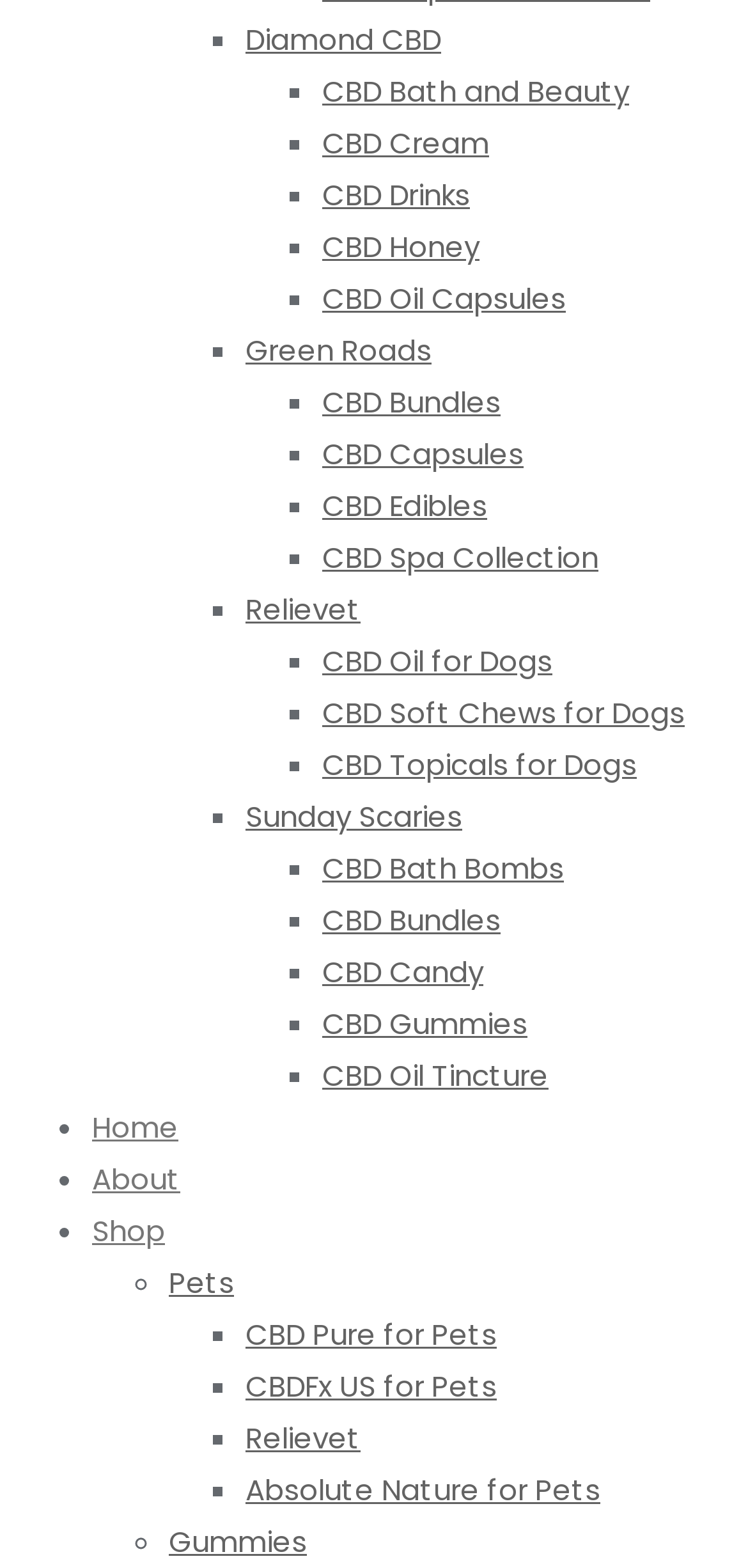How many categories are listed on the webpage?
Please use the image to provide a one-word or short phrase answer.

21